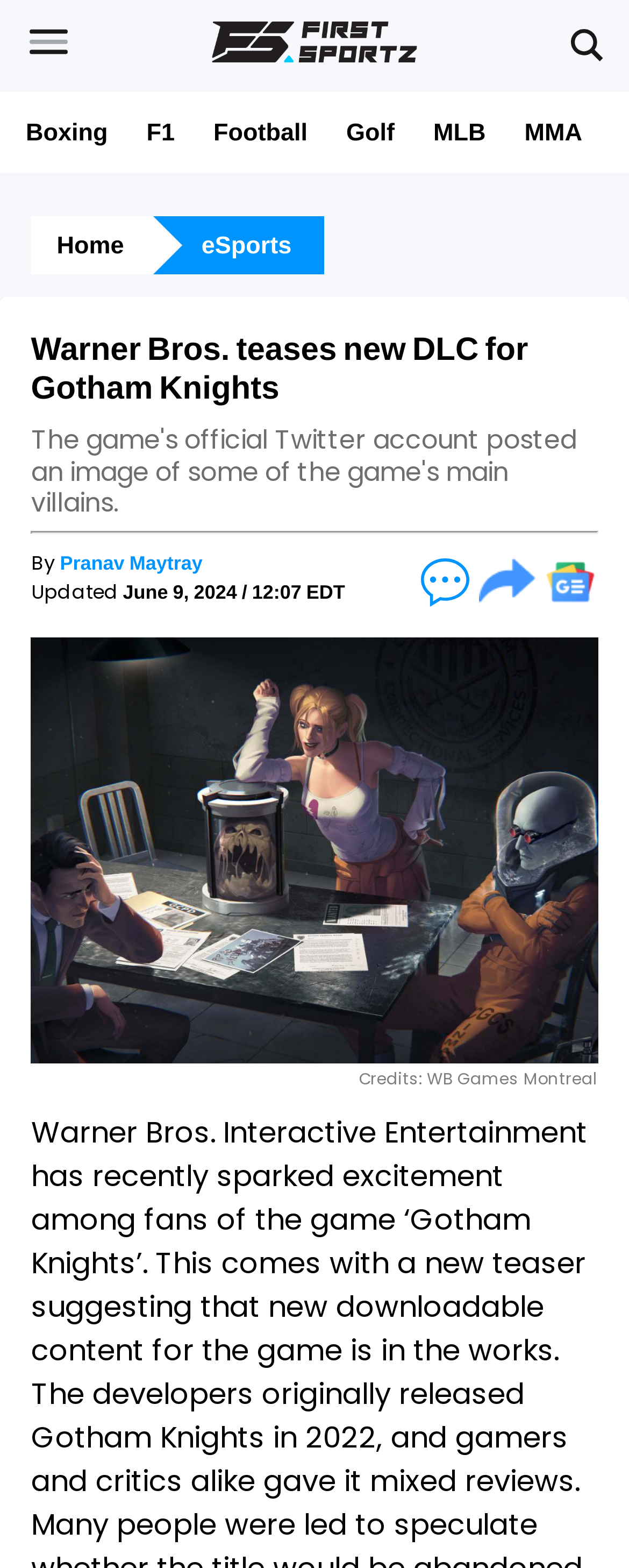Please identify the webpage's heading and generate its text content.

Warner Bros. teases new DLC for Gotham Knights